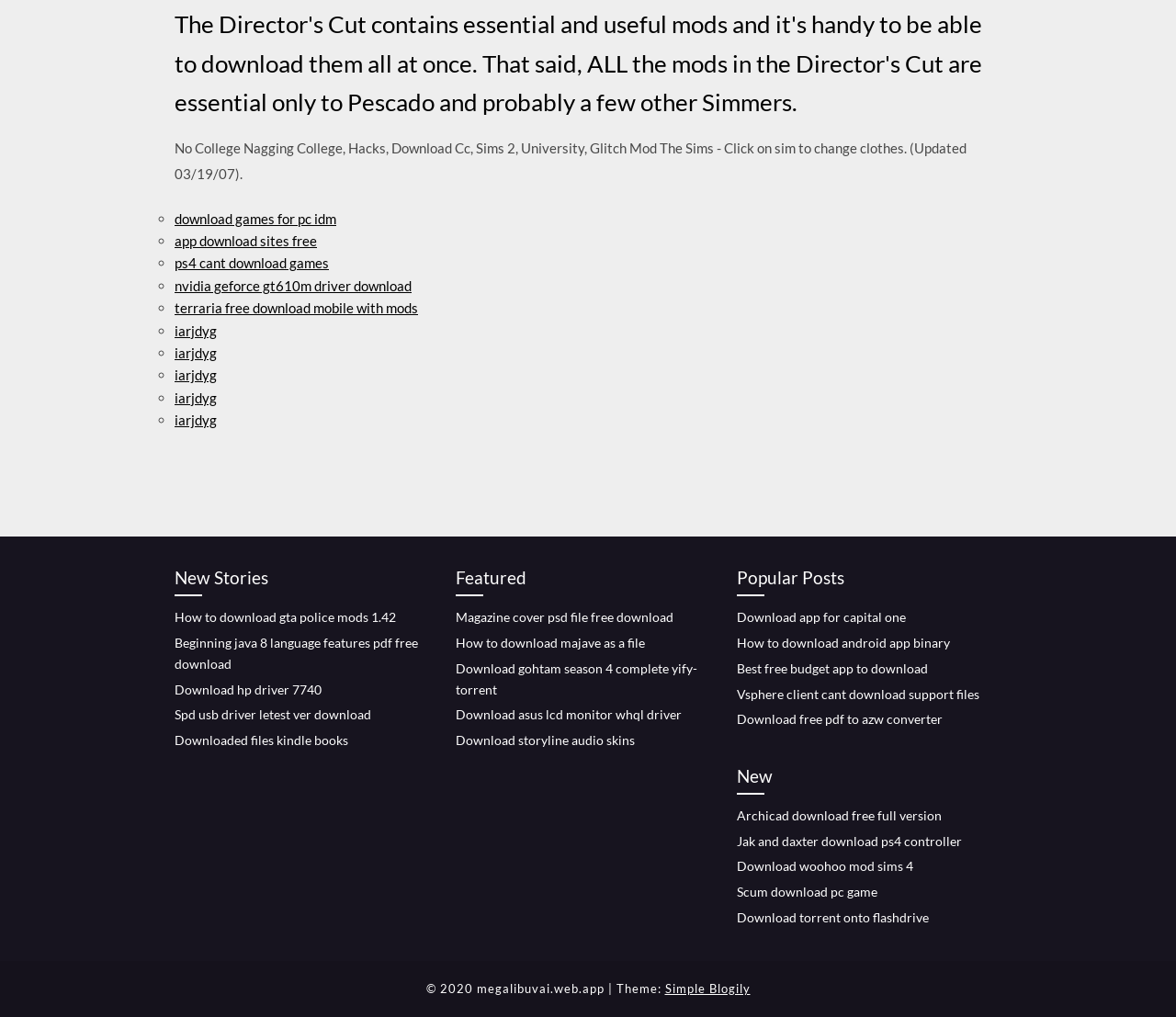What is the topic of the first heading?
Using the image provided, answer with just one word or phrase.

The Director's Cut